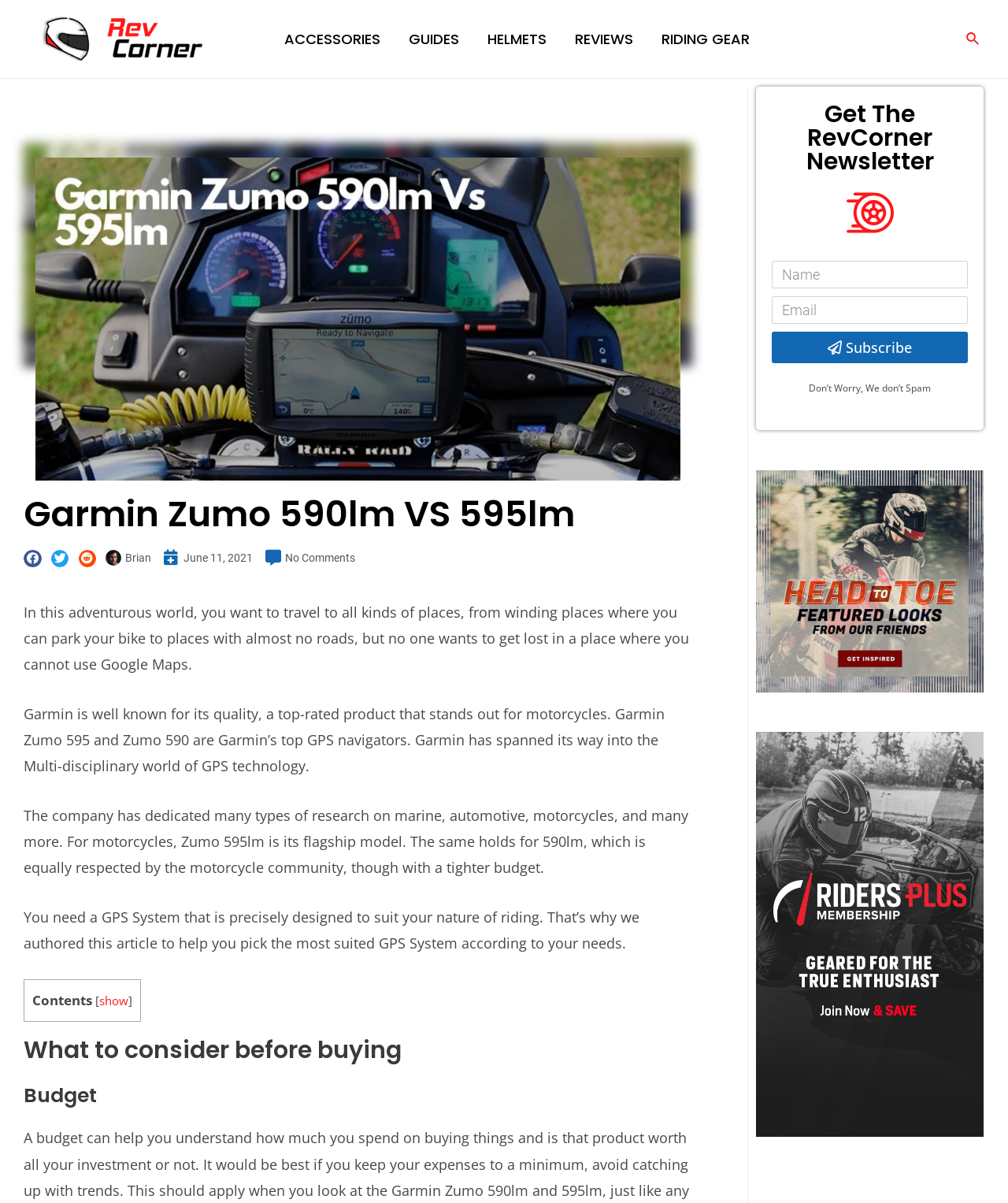Locate the bounding box of the UI element defined by this description: "Search". The coordinates should be given as four float numbers between 0 and 1, formatted as [left, top, right, bottom].

[0.958, 0.024, 0.973, 0.041]